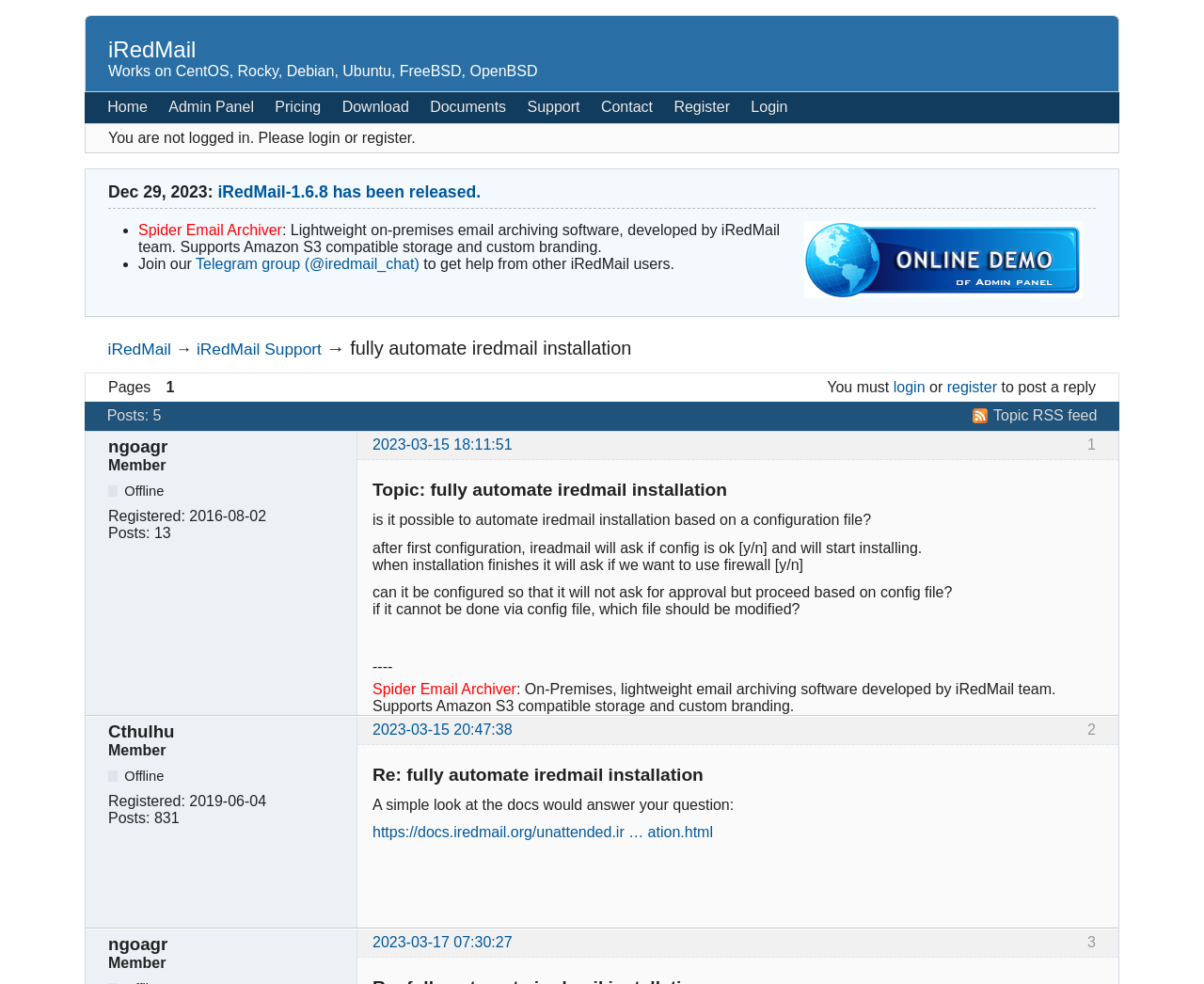Explain the contents of the webpage comprehensively.

This webpage is about iRedMail support, specifically a discussion forum page titled "fully automate iredmail installation". At the top, there is a navigation menu with links to "Home", "Admin Panel", "Pricing", "Download", "Documents", "Support", "Contact", "Register", and "Login". Below the navigation menu, there is a notice stating "You are not logged in. Please login or register."

The main content of the page is a discussion thread with five posts. The first post, dated December 29, 2023, announces the release of iRedMail-1.6.8. Below this post, there is a list of two items: "Spider Email Archiver", a lightweight on-premises email archiving software, and an invitation to join the iRedMail Telegram group.

The main discussion thread starts with a question about automating iRedMail installation based on a configuration file. The original poster asks if it is possible to automate the installation process without being prompted for approval. The post is followed by four replies from different users, each with their own username, registration date, and post count displayed below their username.

The replies provide answers and suggestions to the original question, including a link to the iRedMail documentation on unattended installation. Each post has a timestamp and a link to the poster's profile. There is also a "Topic RSS feed" link at the bottom of the page.